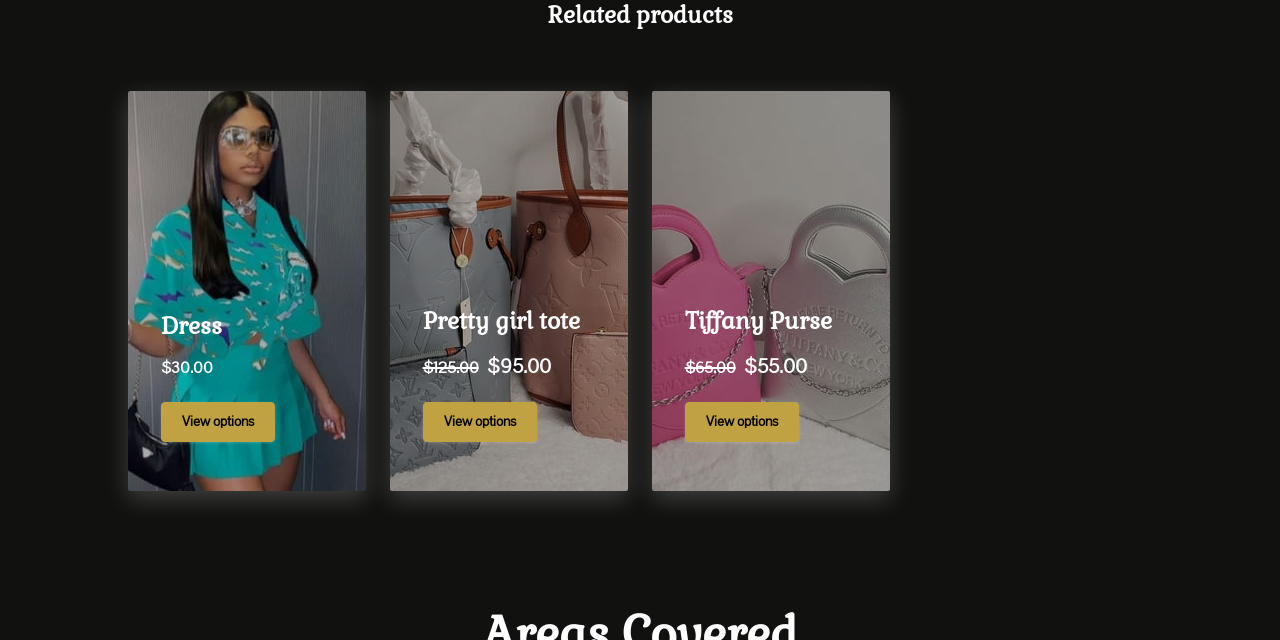Extract the bounding box of the UI element described as: "Indica".

None